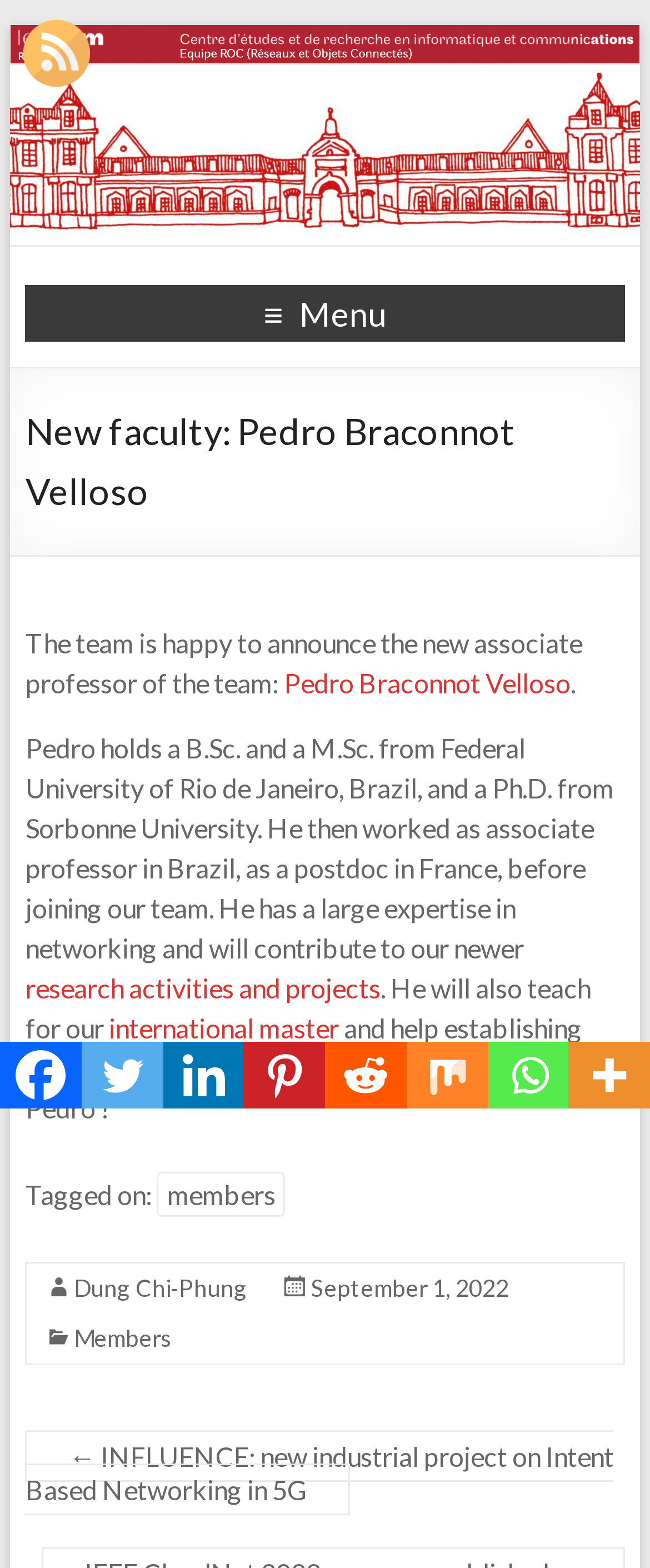Please identify the bounding box coordinates of the area that needs to be clicked to fulfill the following instruction: "Check the international master program."

[0.167, 0.645, 0.521, 0.665]